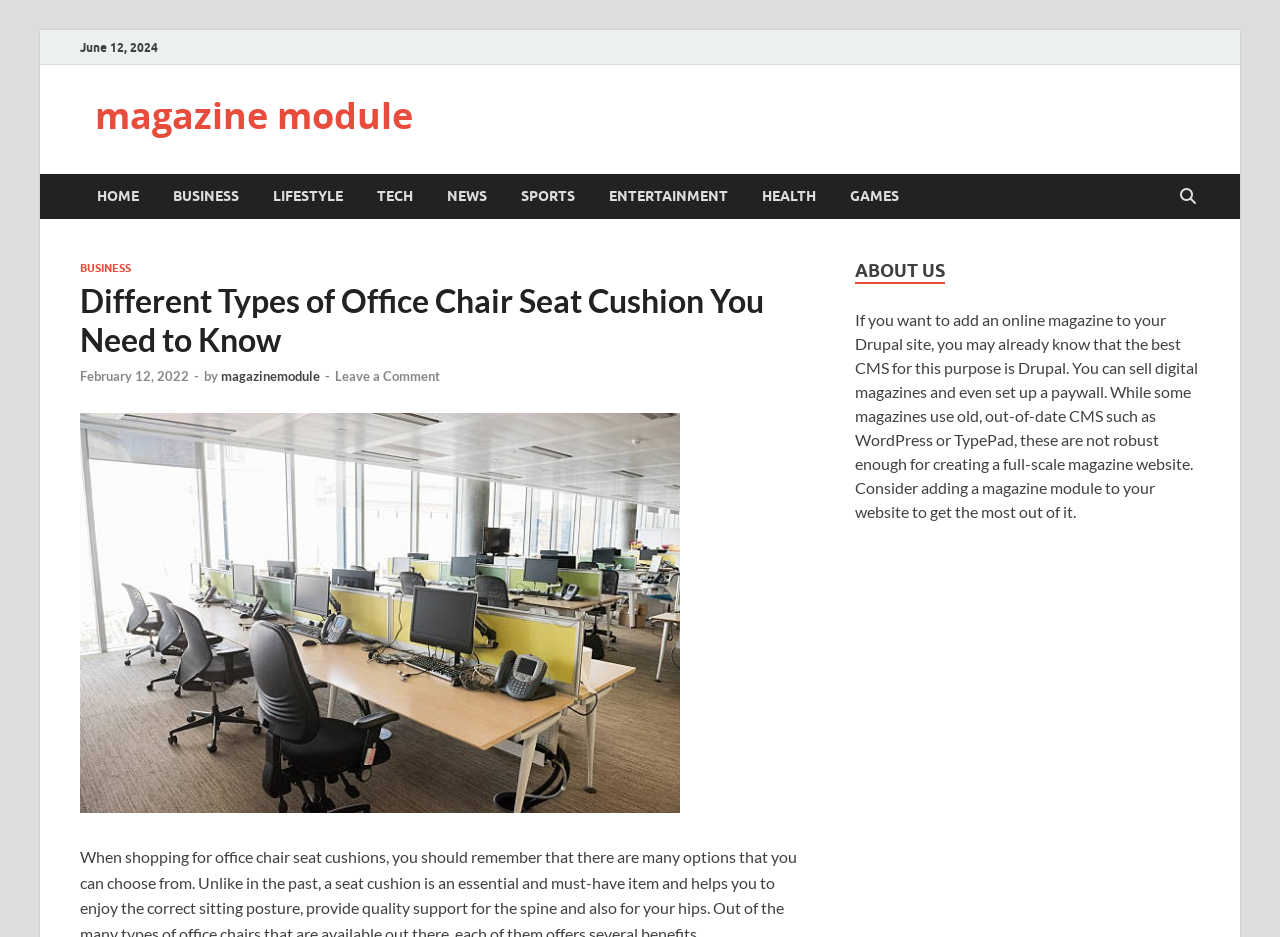Elaborate on the different components and information displayed on the webpage.

The webpage appears to be an article from an online magazine, specifically discussing different types of office chair seat cushions. At the top left of the page, there is a date "June 12, 2024" and a link to the "magazine module". Below this, there is a row of links to various categories, including "HOME", "BUSINESS", "LIFESTYLE", and others, stretching from the left to the right side of the page.

The main content of the article is headed by a title "Different Types of Office Chair Seat Cushion You Need to Know" and is accompanied by a link to the publication date "February 12, 2022" and the author's name, which is not explicitly stated but is linked to the "magazinemodule". There is also a link to "Leave a Comment" at the bottom of this section.

On the right side of the page, there is a complementary section with a heading "ABOUT US". Below this, there is a paragraph of text describing the benefits of using Drupal as a content management system for creating an online magazine, highlighting its capabilities for selling digital magazines and setting up a paywall.

There is also an unidentified link at the bottom left of the page, but its purpose is unclear.